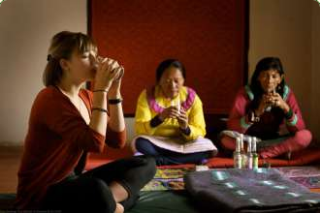Give a concise answer of one word or phrase to the question: 
What is the purpose of the Ayahuasca retreat?

Personal transformation